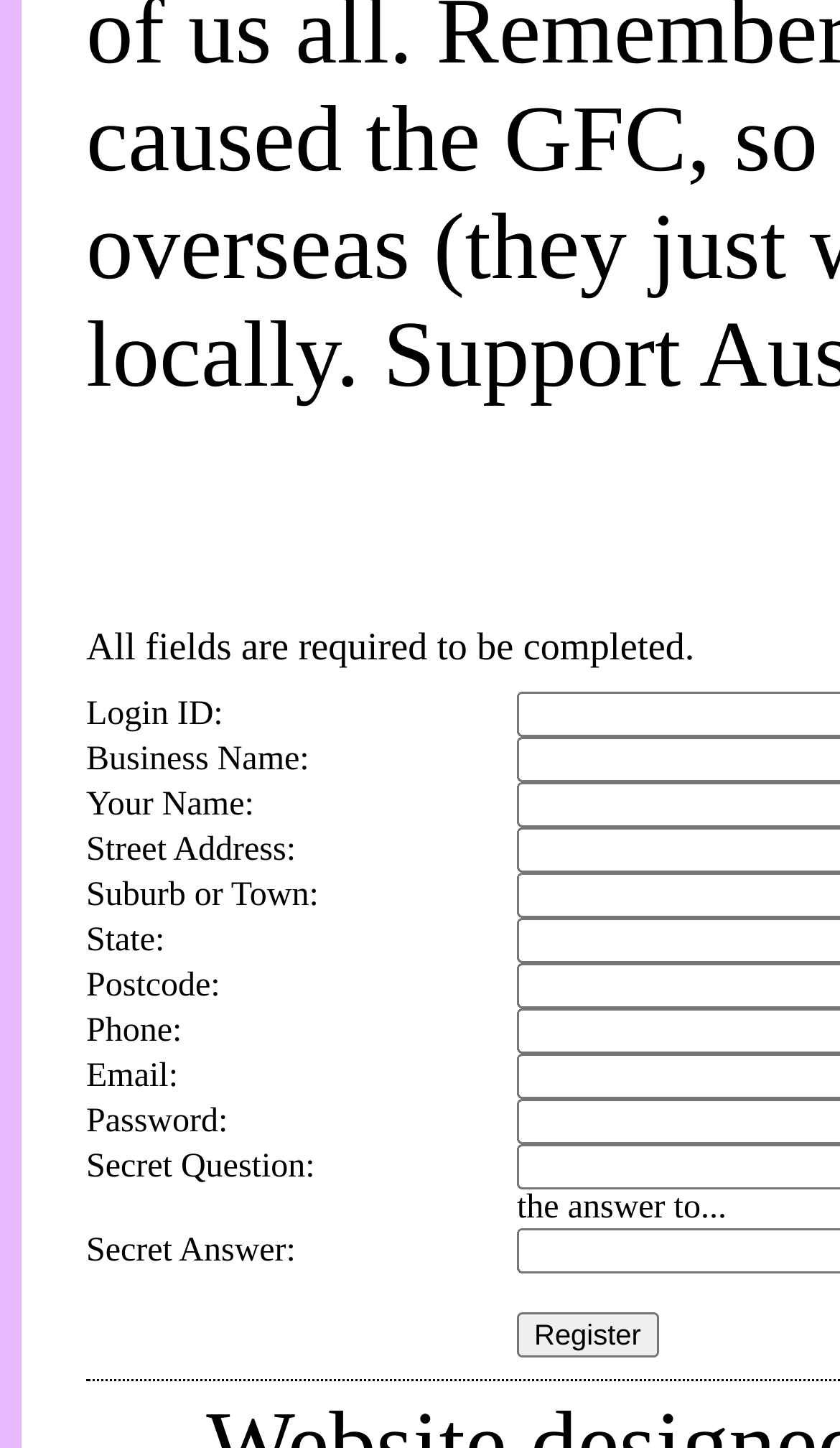How many fields are there in the registration form?
Please provide a single word or phrase as your answer based on the screenshot.

12